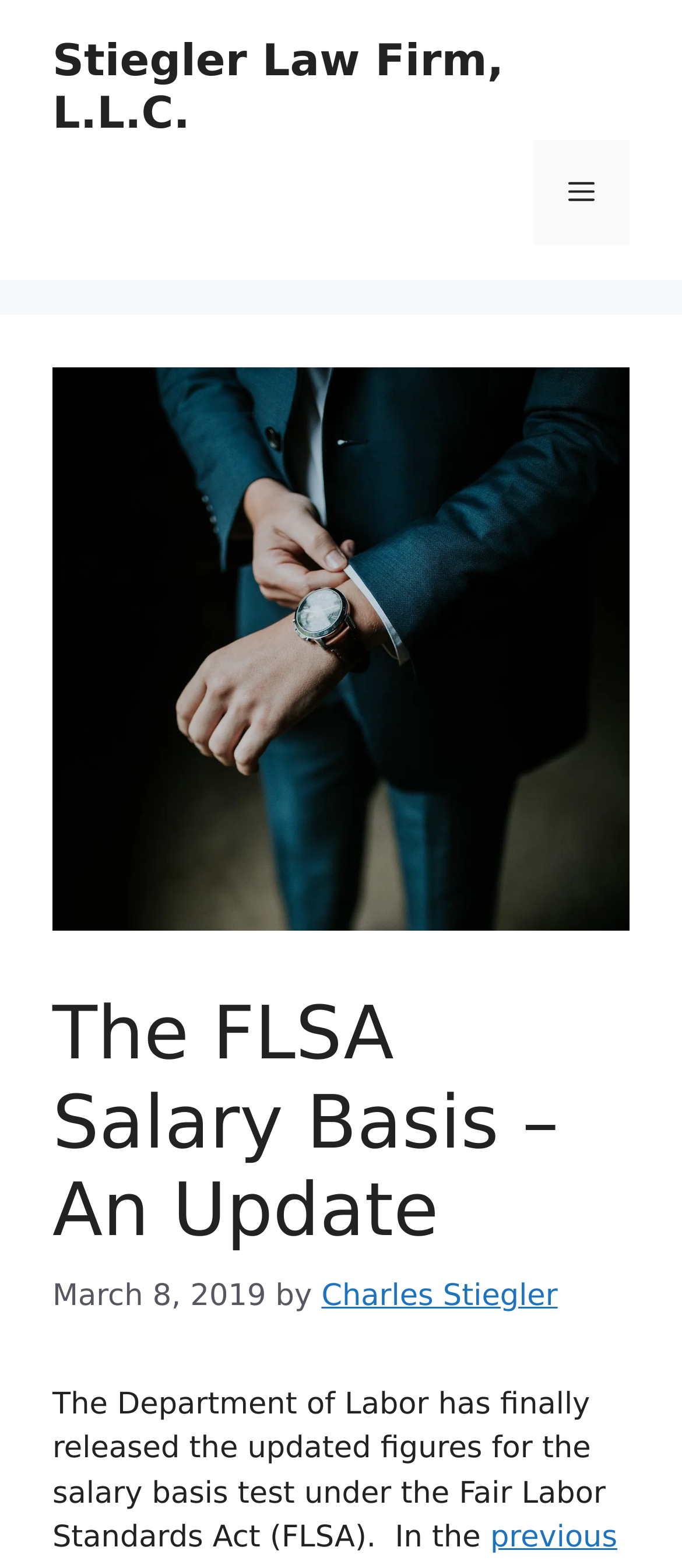When was the article published?
Use the image to give a comprehensive and detailed response to the question.

I found the publication date by looking at the time element within the header section, which contains a static text element with the date 'March 8, 2019'.